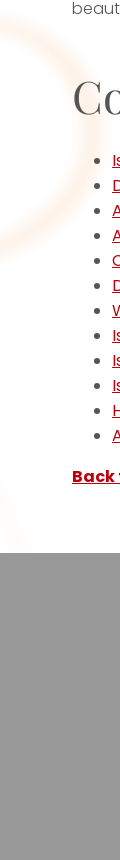What is the purpose of the 'Back' link?
Please use the image to deliver a detailed and complete answer.

The prominent 'Back' link in bold red text is displayed below the list, which suggests that it is intended to enhance user navigation by providing an easy way to go back to the previous page or section, making it convenient for users to explore the beauty services offered.